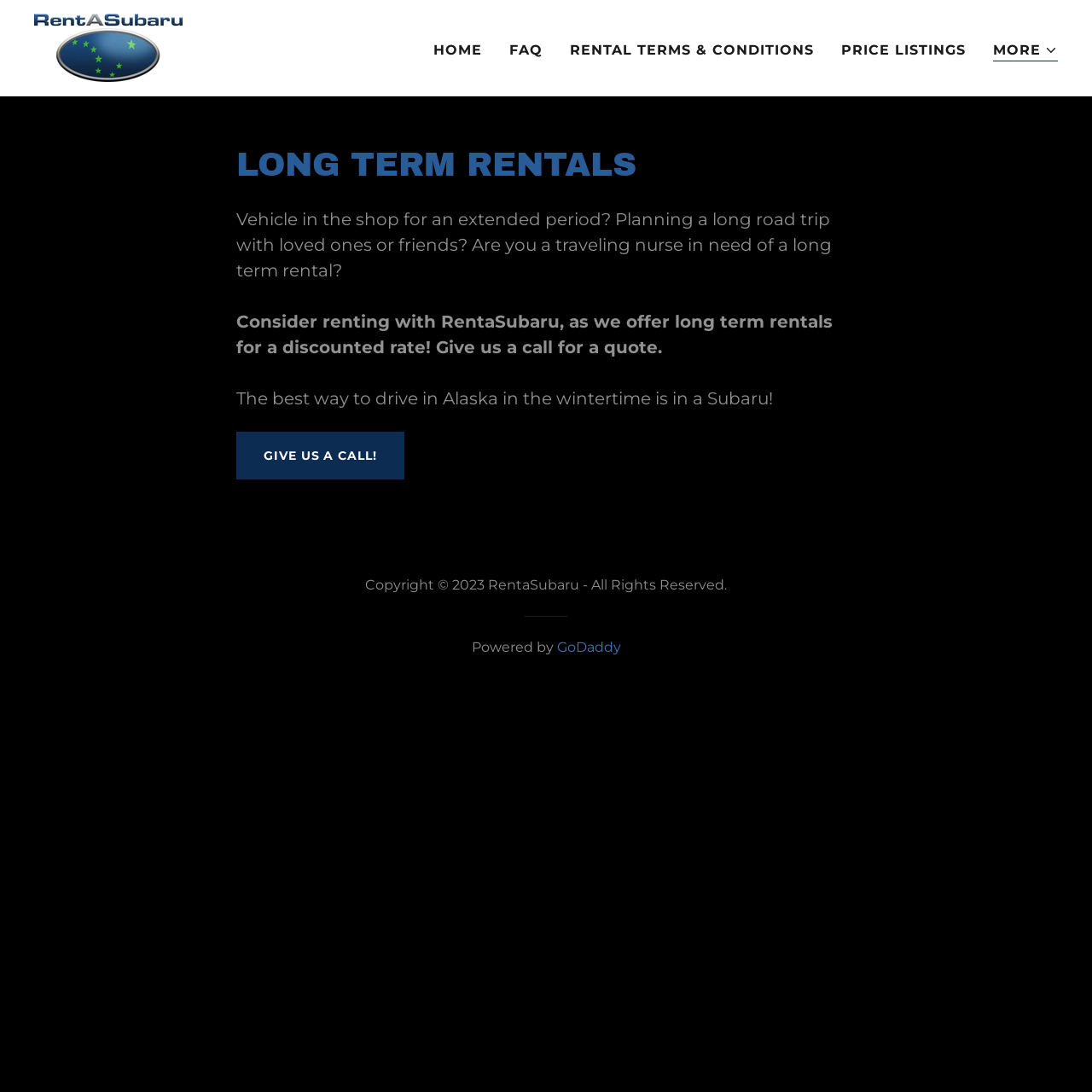Kindly respond to the following question with a single word or a brief phrase: 
How can I get a quote?

Give us a call